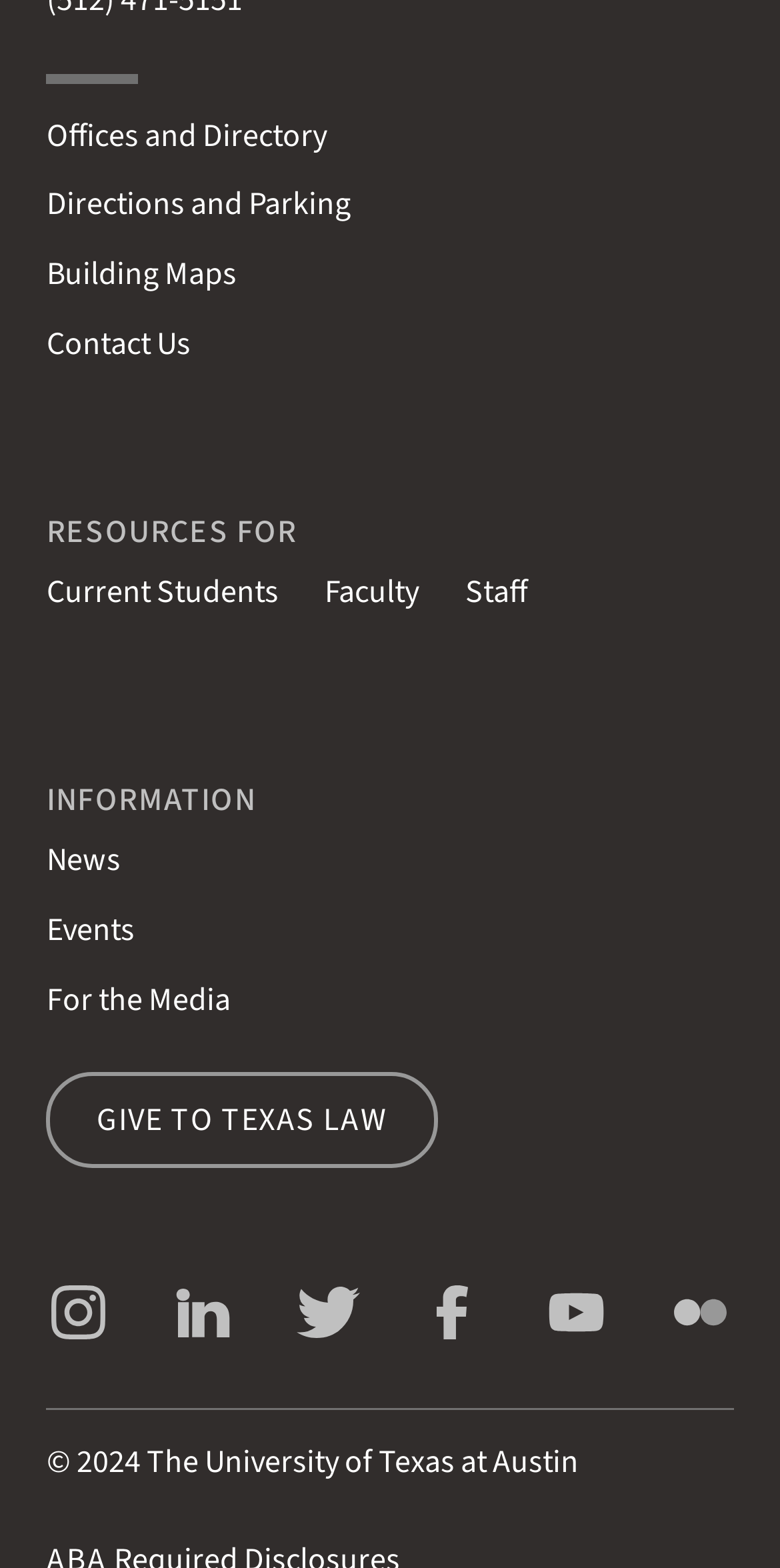How many social media links are available? Please answer the question using a single word or phrase based on the image.

6